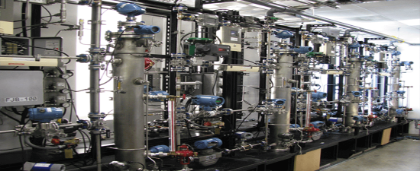Analyze the image and provide a detailed caption.

The image depicts a sophisticated arrangement of electrical instrumentation equipment, featuring multiple vertical cylindrical units interconnected with various valves, pipes, and control elements. Each cylinder stands prominently, equipped with blue valve fittings and sensors, suggesting a setup designed for precise control and monitoring of fluid dynamics. The backdrop appears to be a well-organized laboratory or industrial environment, illuminated by bright overhead lights, indicating a focus on functionality and safety. This setup likely serves critical functions in processes such as water treatment, chemical processing, or other industrial applications where detailed instrumentation and control systems are essential. Overall, it exemplifies advanced engineering solutions in the field of electrical instrumentation.